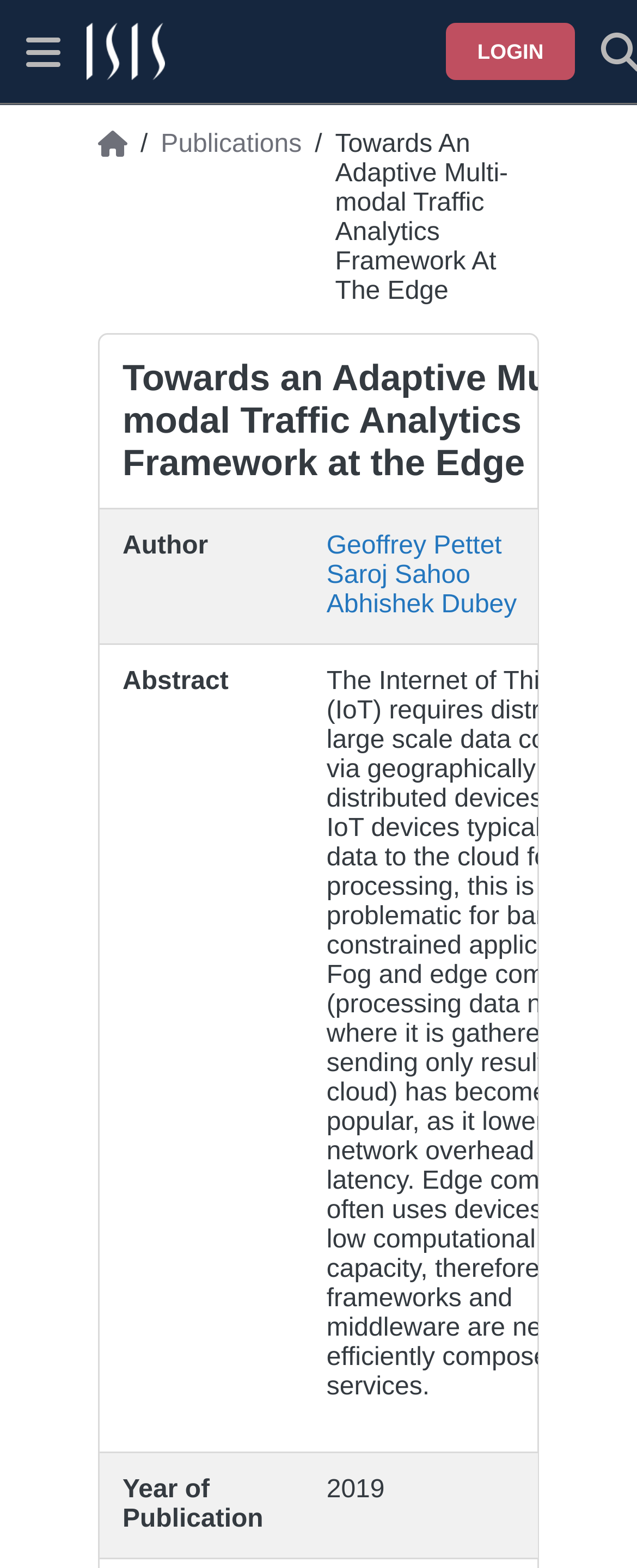Provide a one-word or short-phrase response to the question:
What is the title of the current page?

Towards An Adaptive Multi-modal Traffic Analytics Framework At The Edge